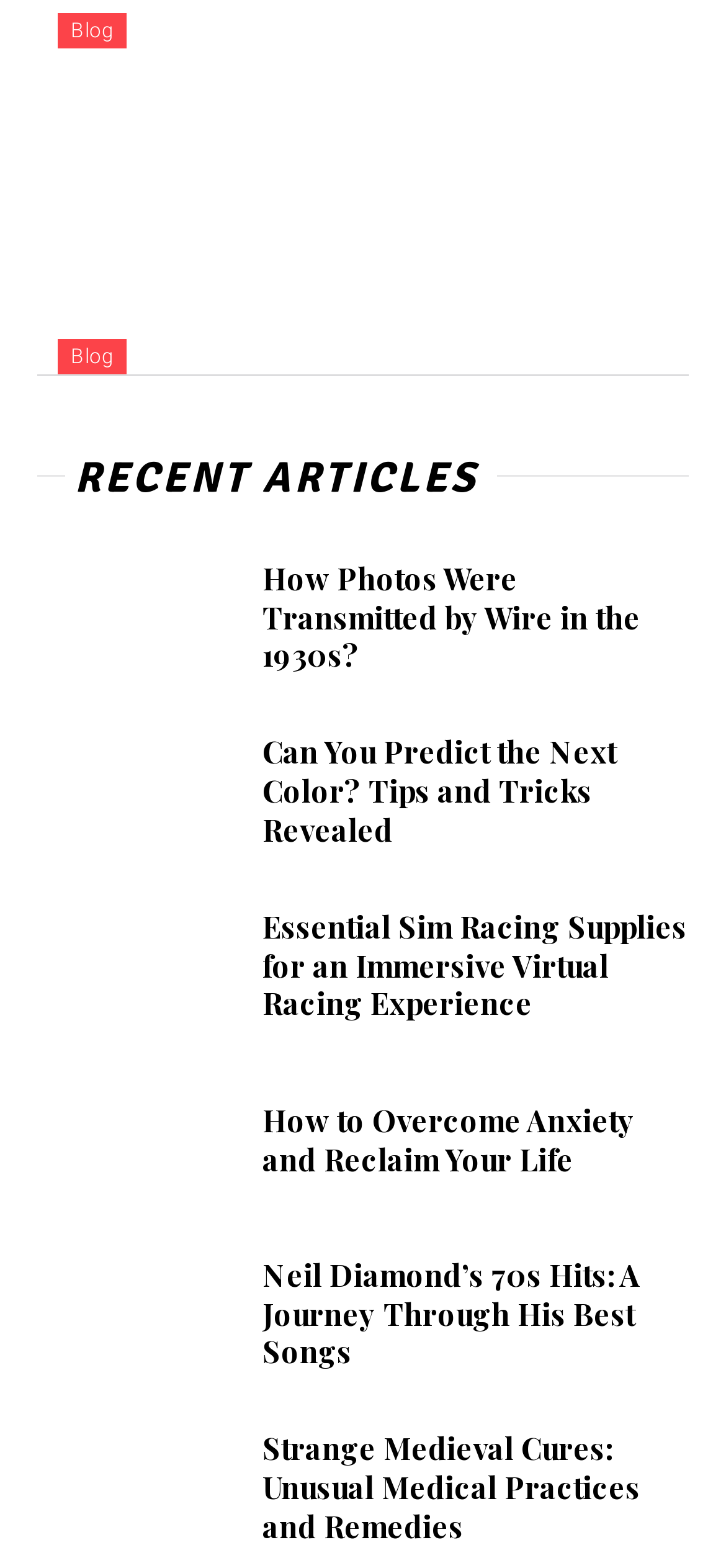Specify the bounding box coordinates of the region I need to click to perform the following instruction: "Go to Global News". The coordinates must be four float numbers in the range of 0 to 1, i.e., [left, top, right, bottom].

None